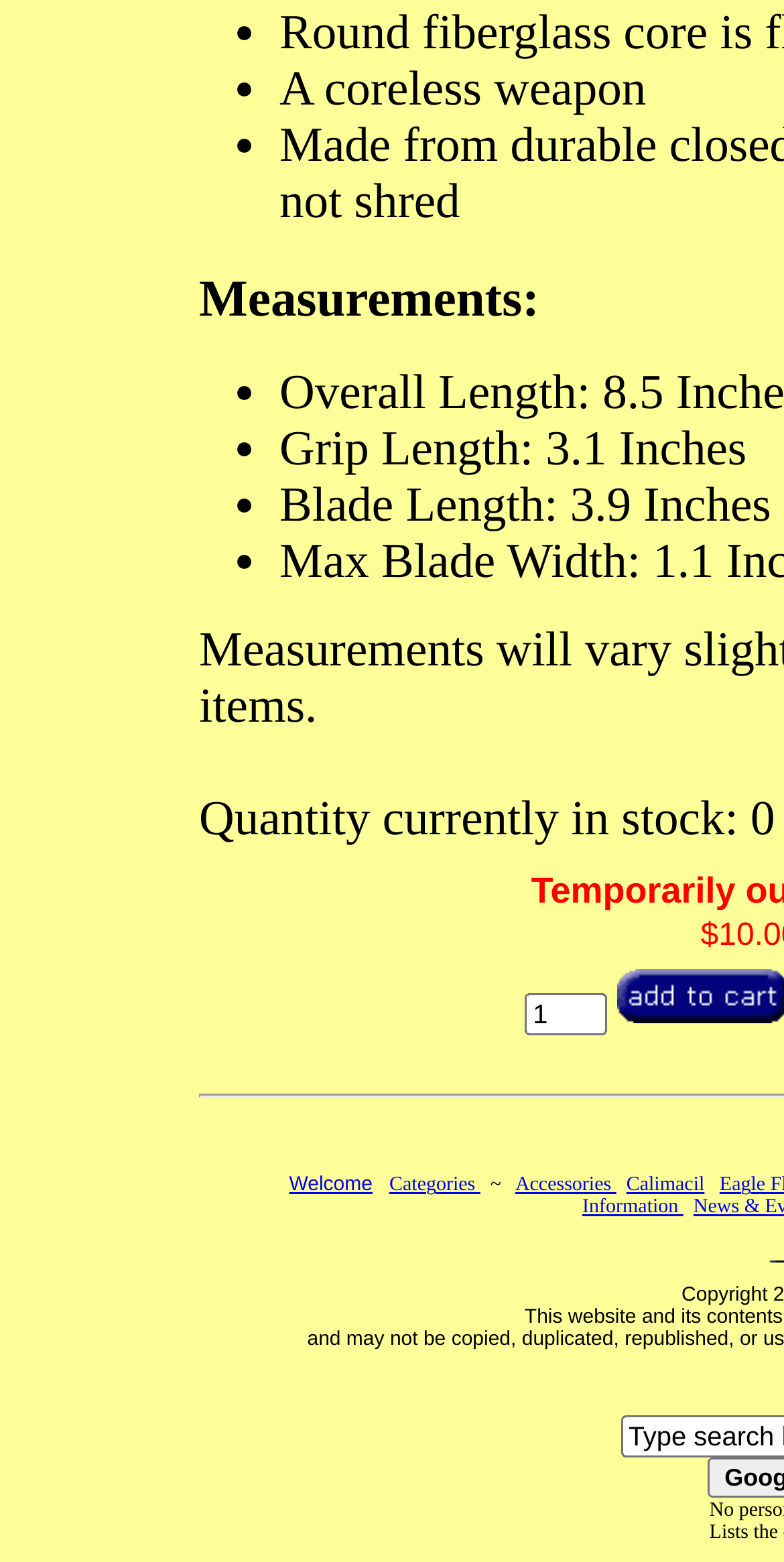Determine the bounding box coordinates of the UI element described by: "Calimacil".

[0.799, 0.752, 0.899, 0.766]